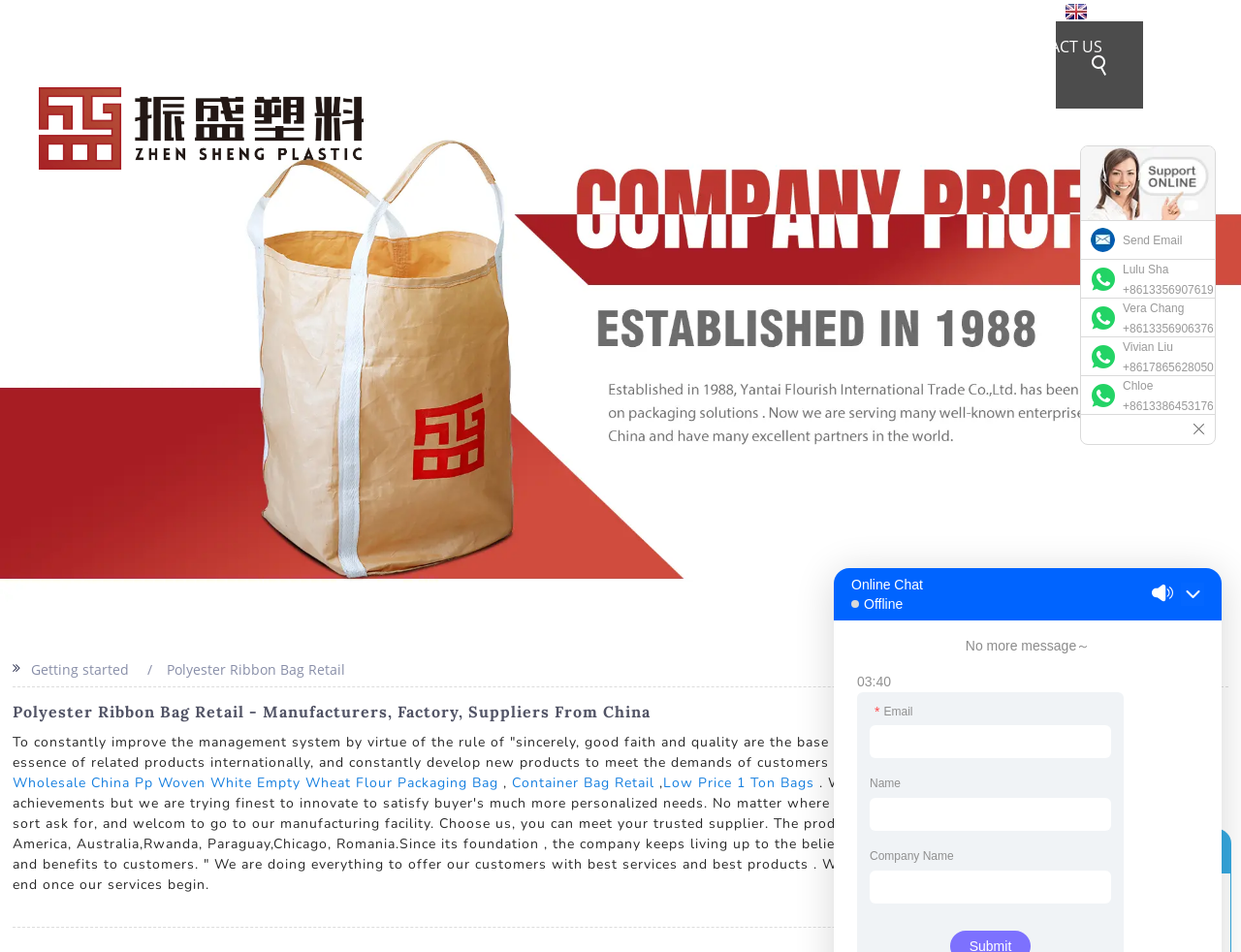Determine the bounding box coordinates of the section I need to click to execute the following instruction: "View the company logo". Provide the coordinates as four float numbers between 0 and 1, i.e., [left, top, right, bottom].

[0.031, 0.092, 0.293, 0.178]